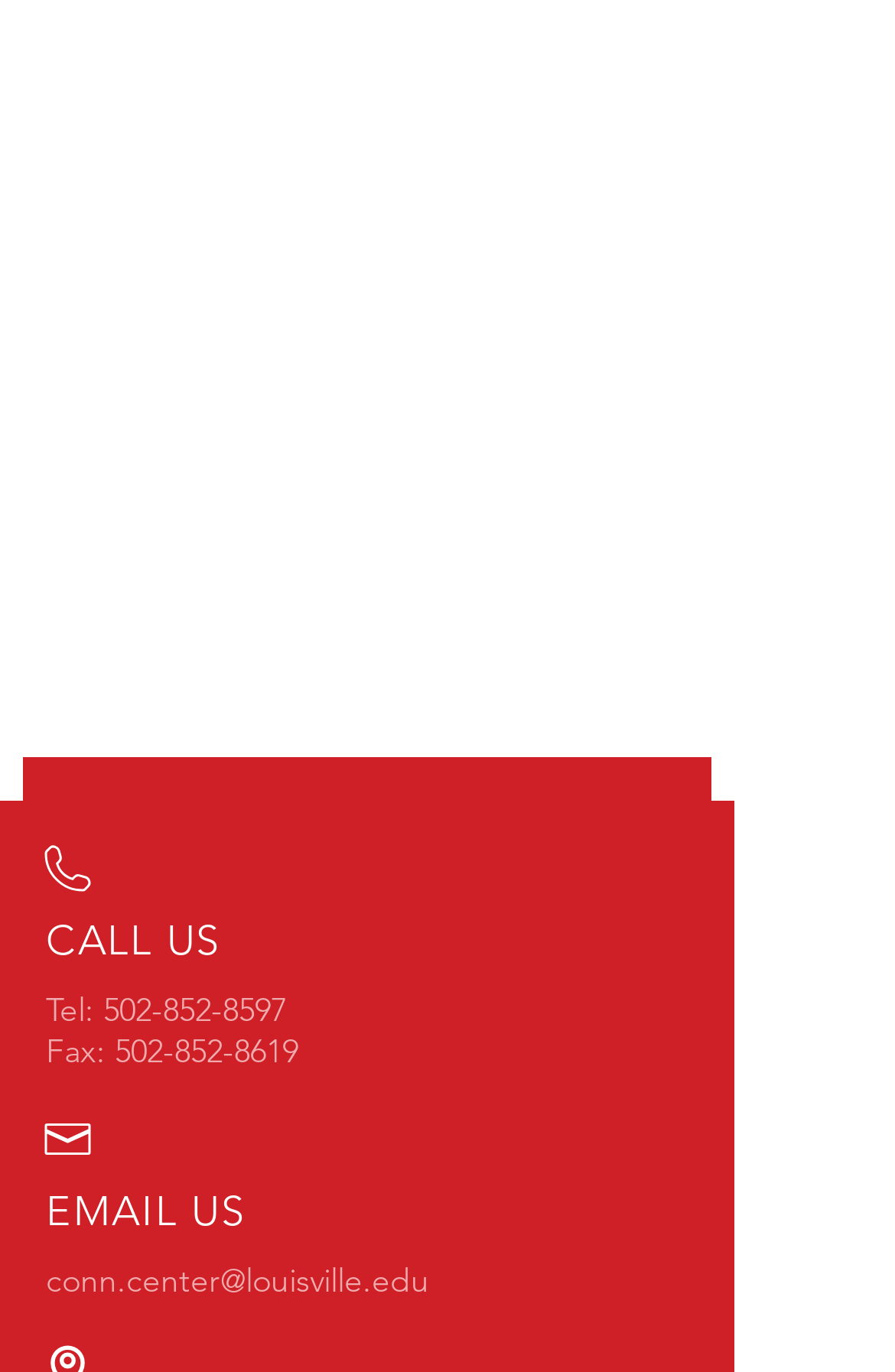Given the element description, predict the bounding box coordinates in the format (top-left x, top-left y, bottom-right x, bottom-right y). Make sure all values are between 0 and 1. Here is the element description: 502-852-8597

[0.115, 0.721, 0.321, 0.751]